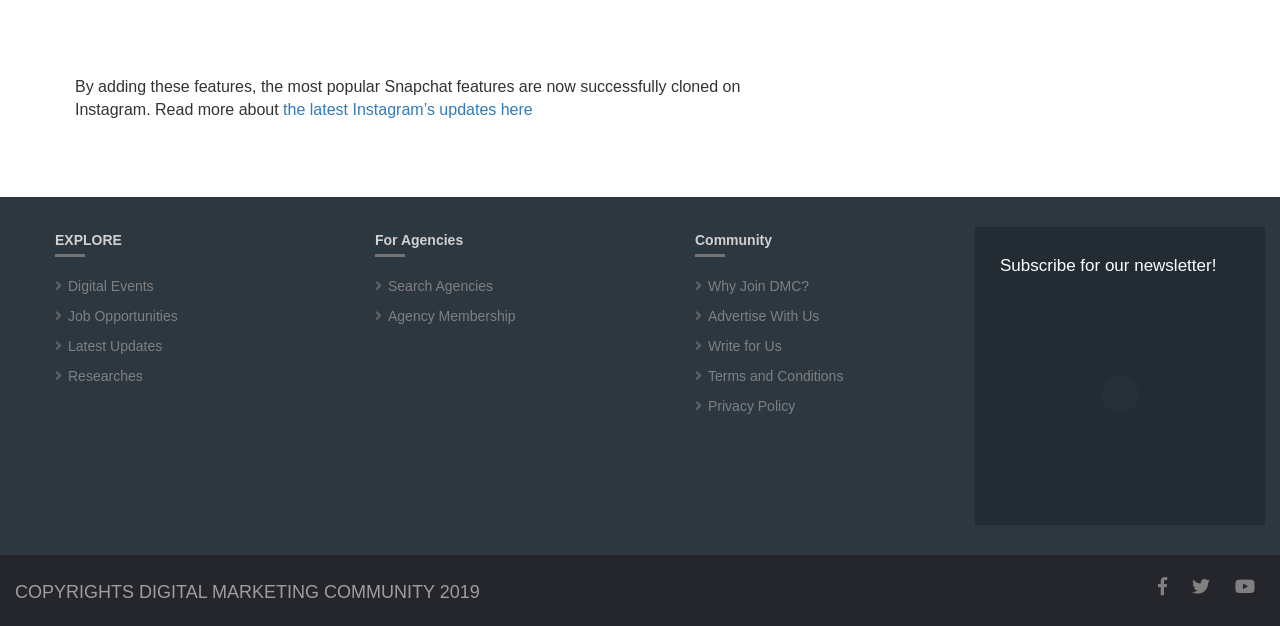Locate the bounding box coordinates of the element I should click to achieve the following instruction: "Subscribe for our newsletter".

[0.781, 0.41, 0.969, 0.44]